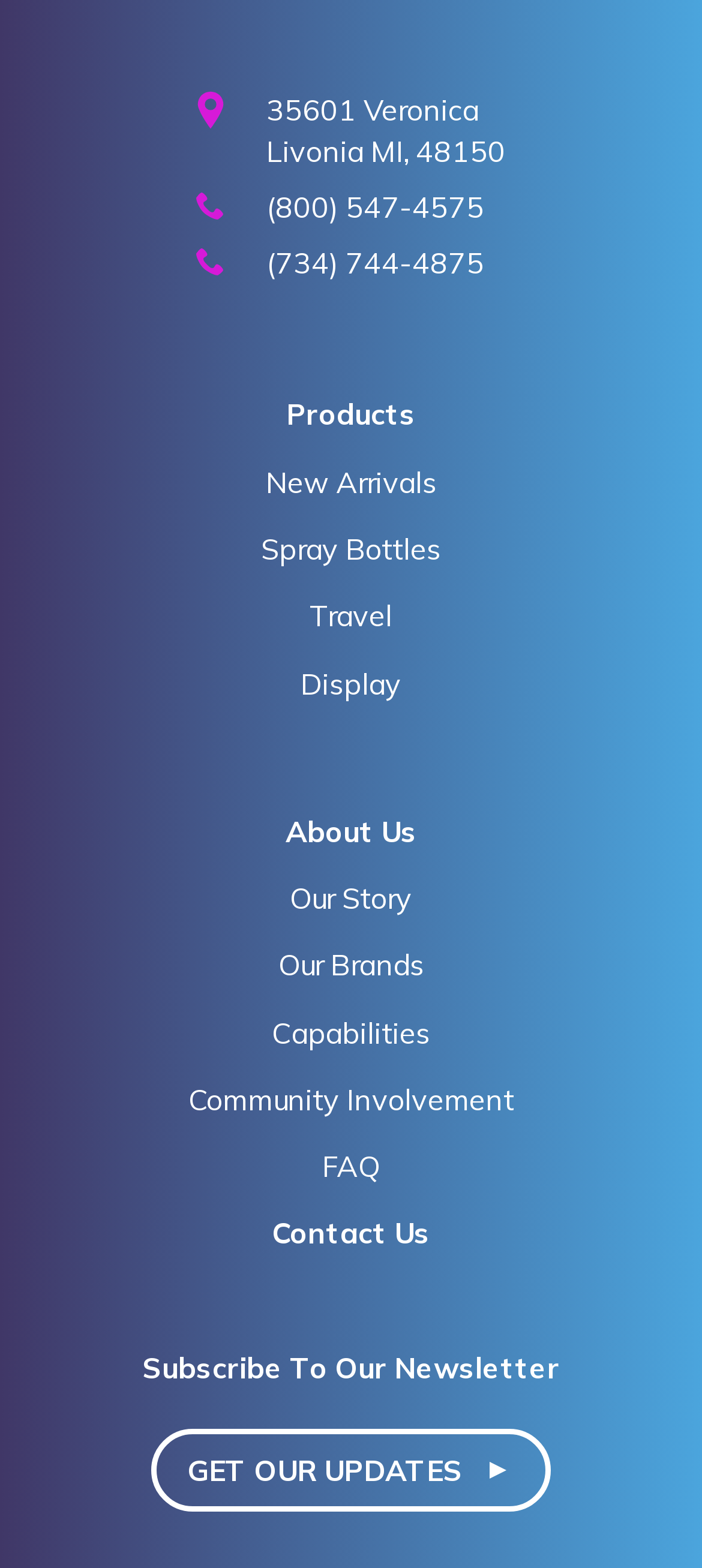Bounding box coordinates are specified in the format (top-left x, top-left y, bottom-right x, bottom-right y). All values are floating point numbers bounded between 0 and 1. Please provide the bounding box coordinate of the region this sentence describes: Capabilities

[0.387, 0.647, 0.613, 0.67]